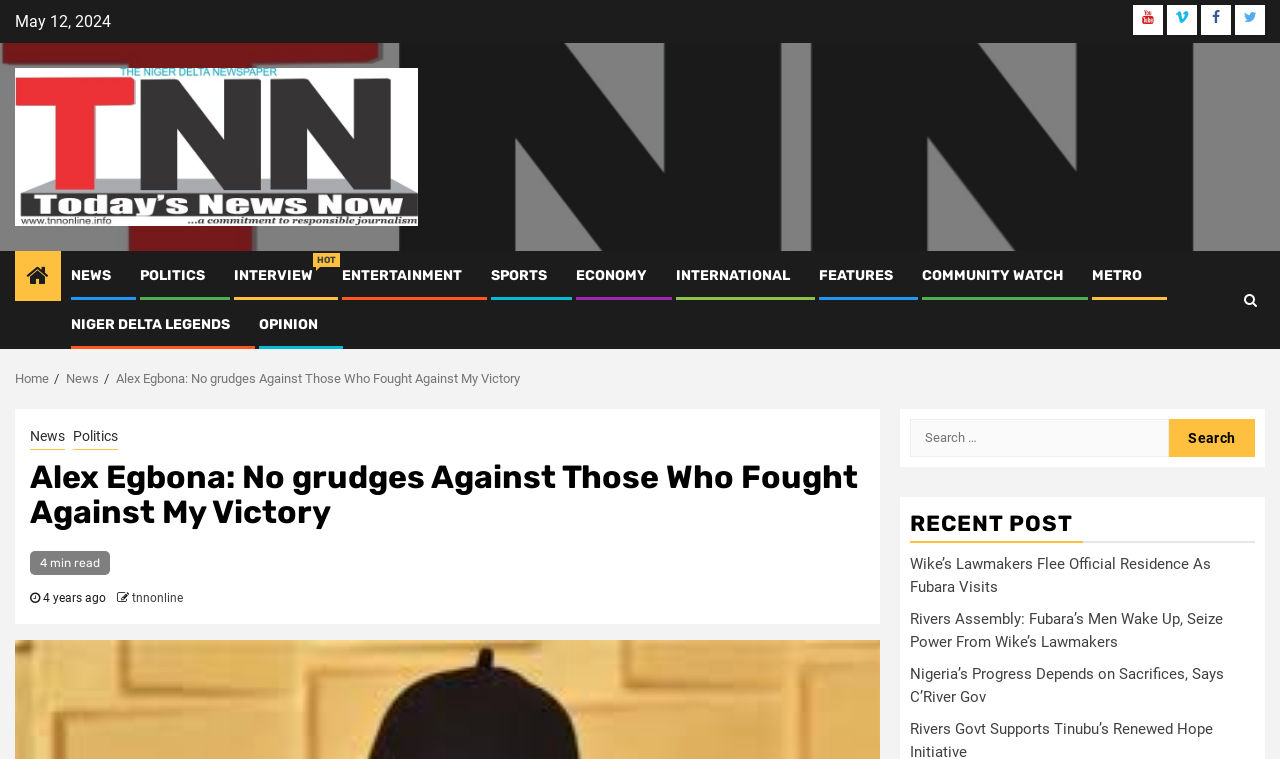Use a single word or phrase to answer this question: 
What is the name of the newspaper?

TNN Newspaper